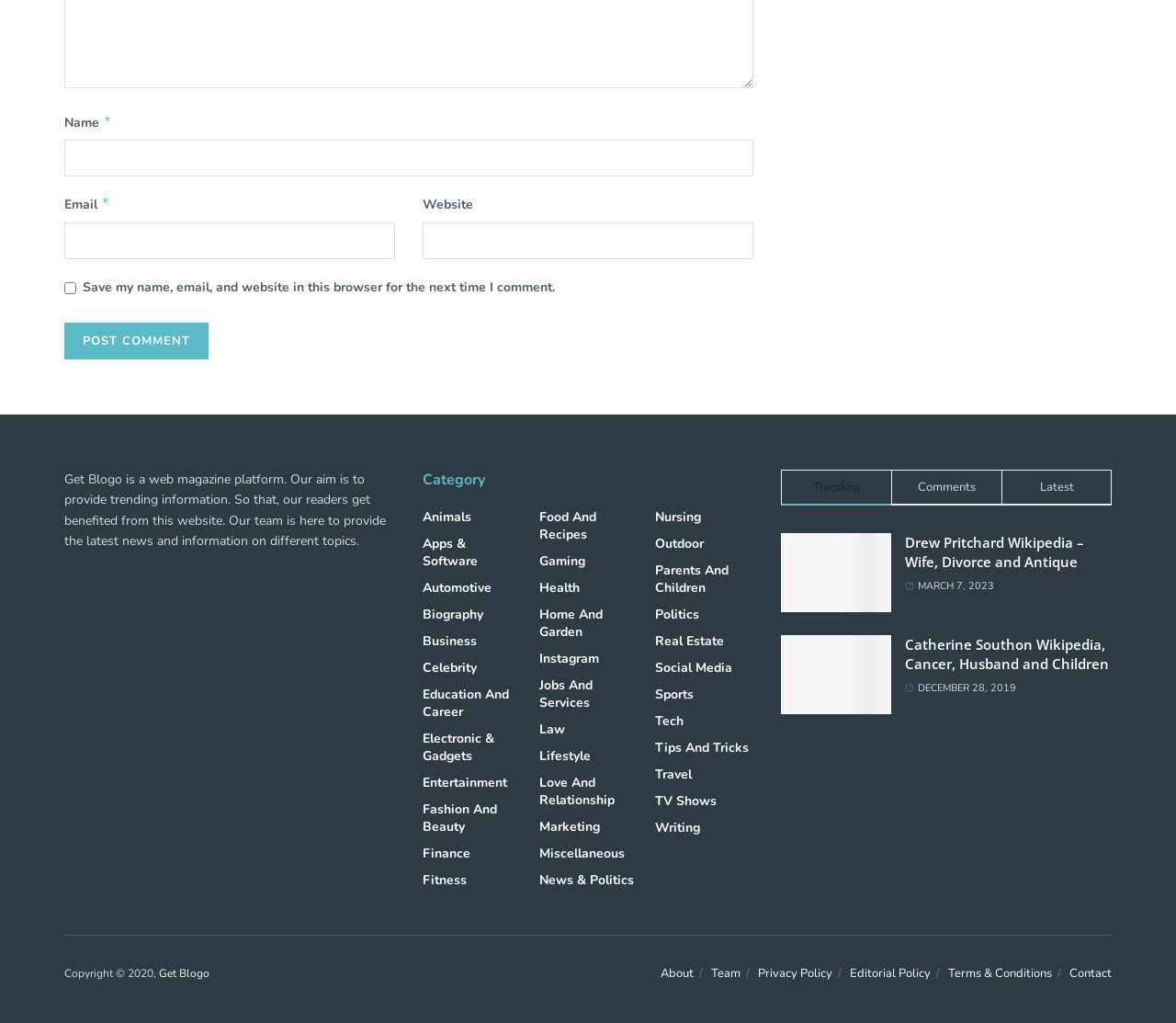What categories are available on this website?
Please provide a comprehensive answer based on the contents of the image.

By examining the links under the 'Category' heading, it is clear that this website offers multiple categories, including Animals, Apps & Software, Automotive, Biography, Business, and many more.